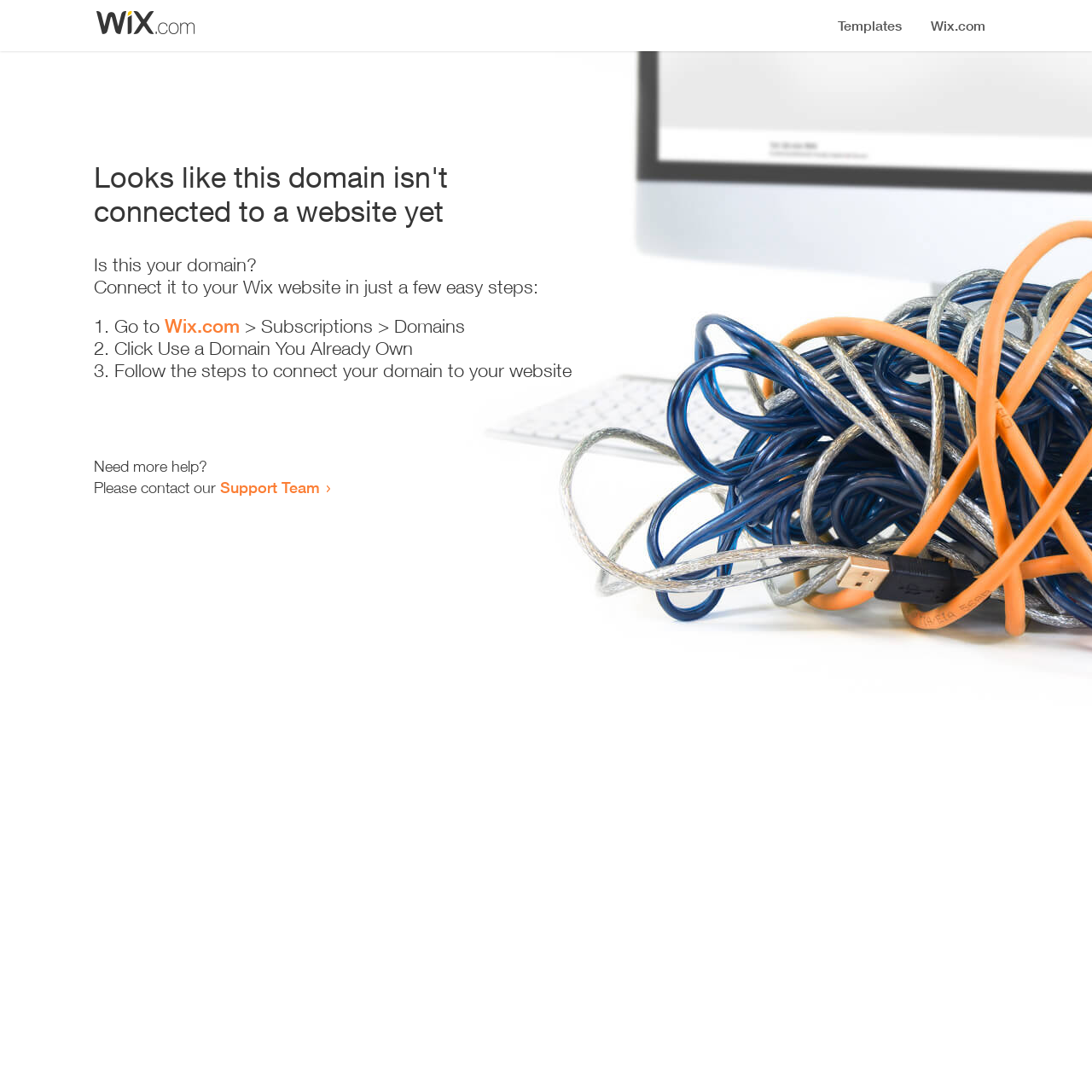Determine the bounding box of the UI element mentioned here: "Wix.com". The coordinates must be in the format [left, top, right, bottom] with values ranging from 0 to 1.

[0.151, 0.288, 0.22, 0.309]